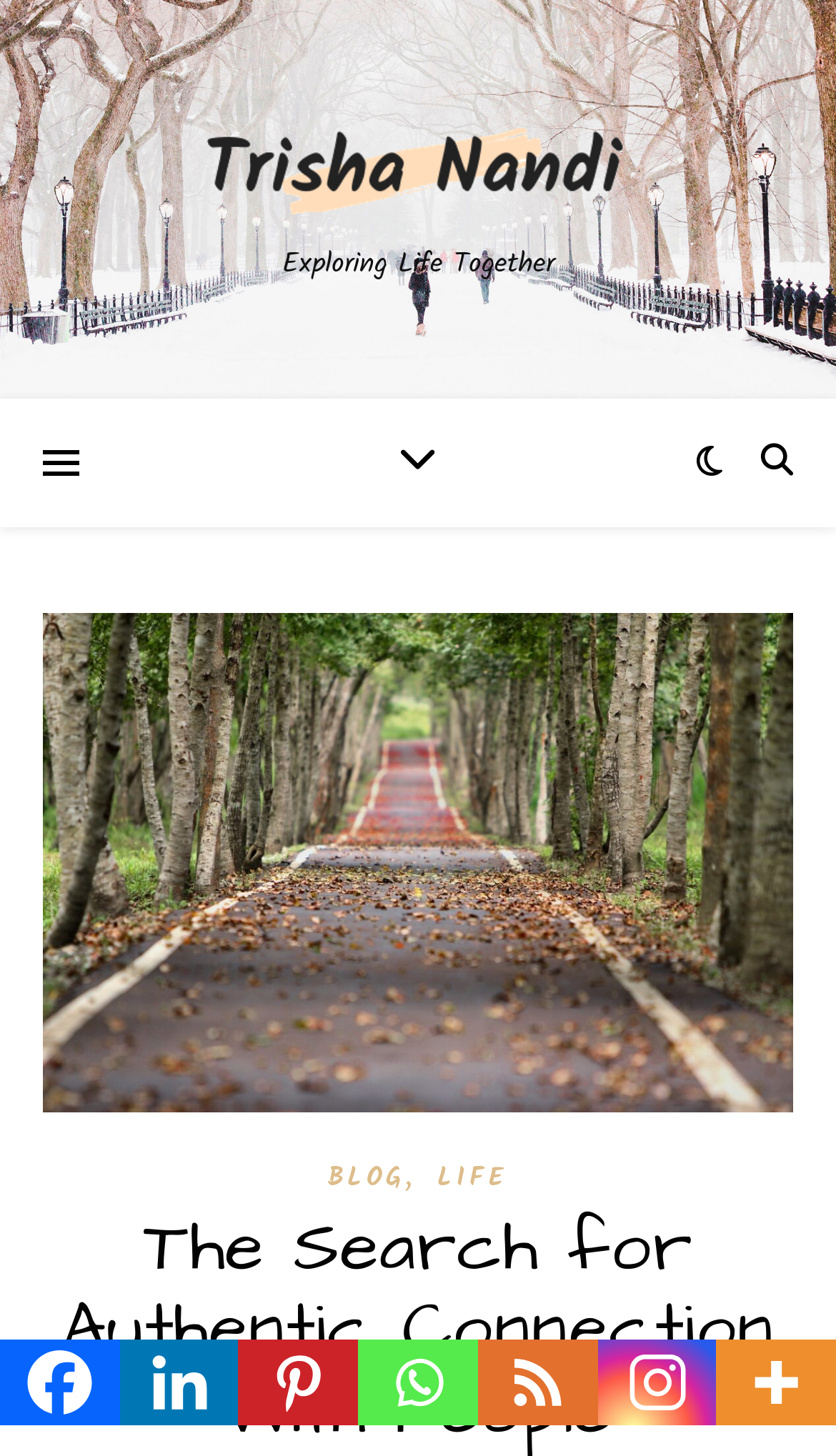Determine the bounding box coordinates of the element that should be clicked to execute the following command: "Subscribe to the newsletter".

None